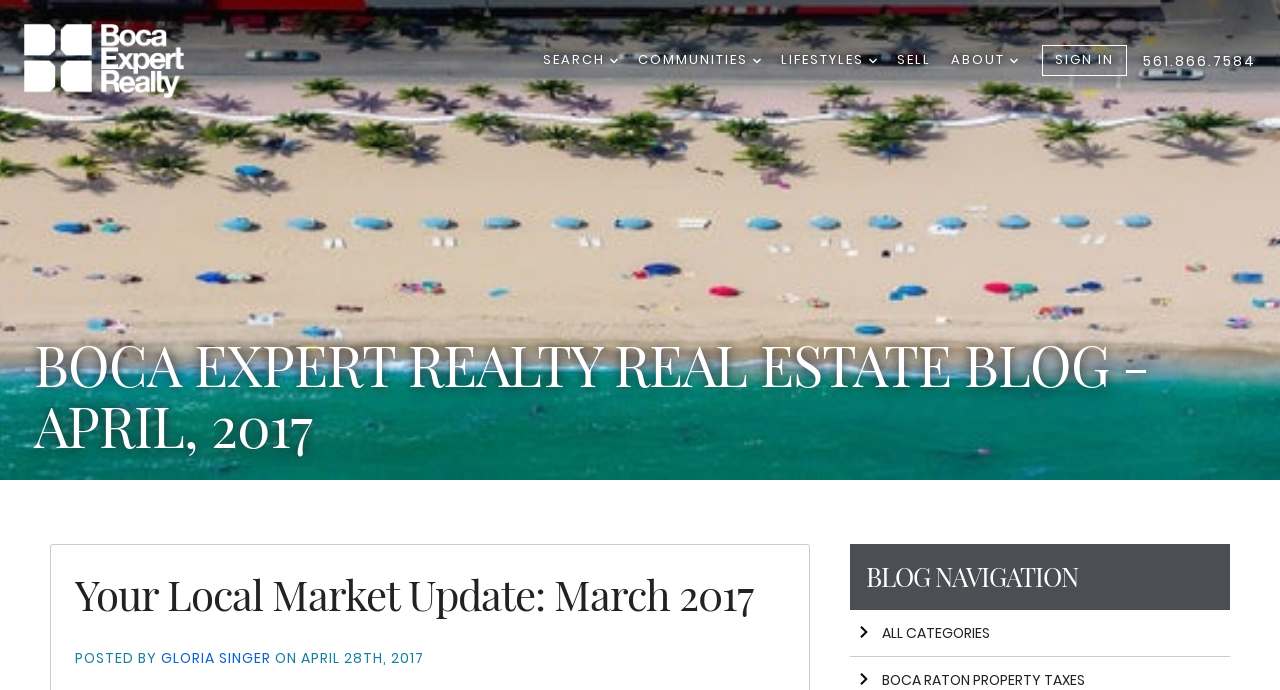Please locate the bounding box coordinates for the element that should be clicked to achieve the following instruction: "go to homepage". Ensure the coordinates are given as four float numbers between 0 and 1, i.e., [left, top, right, bottom].

[0.019, 0.035, 0.175, 0.142]